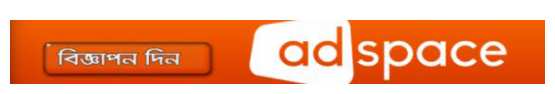Offer a thorough description of the image.

The image features a vibrant advertisement banner prominently displayng the term "ad space" in white text, alongside a button labeled 'বিজ্ঞাপন দিন,' which translates to "Place an Advertisement" in Bengali. The background is a bright orange, emphasizing the call-to-action aspect of the design, inviting users to engage with the advertisement space offered. This visual element is strategically placed to attract attention, likely aimed at businesses or individuals looking to promote their services or products through the platform.